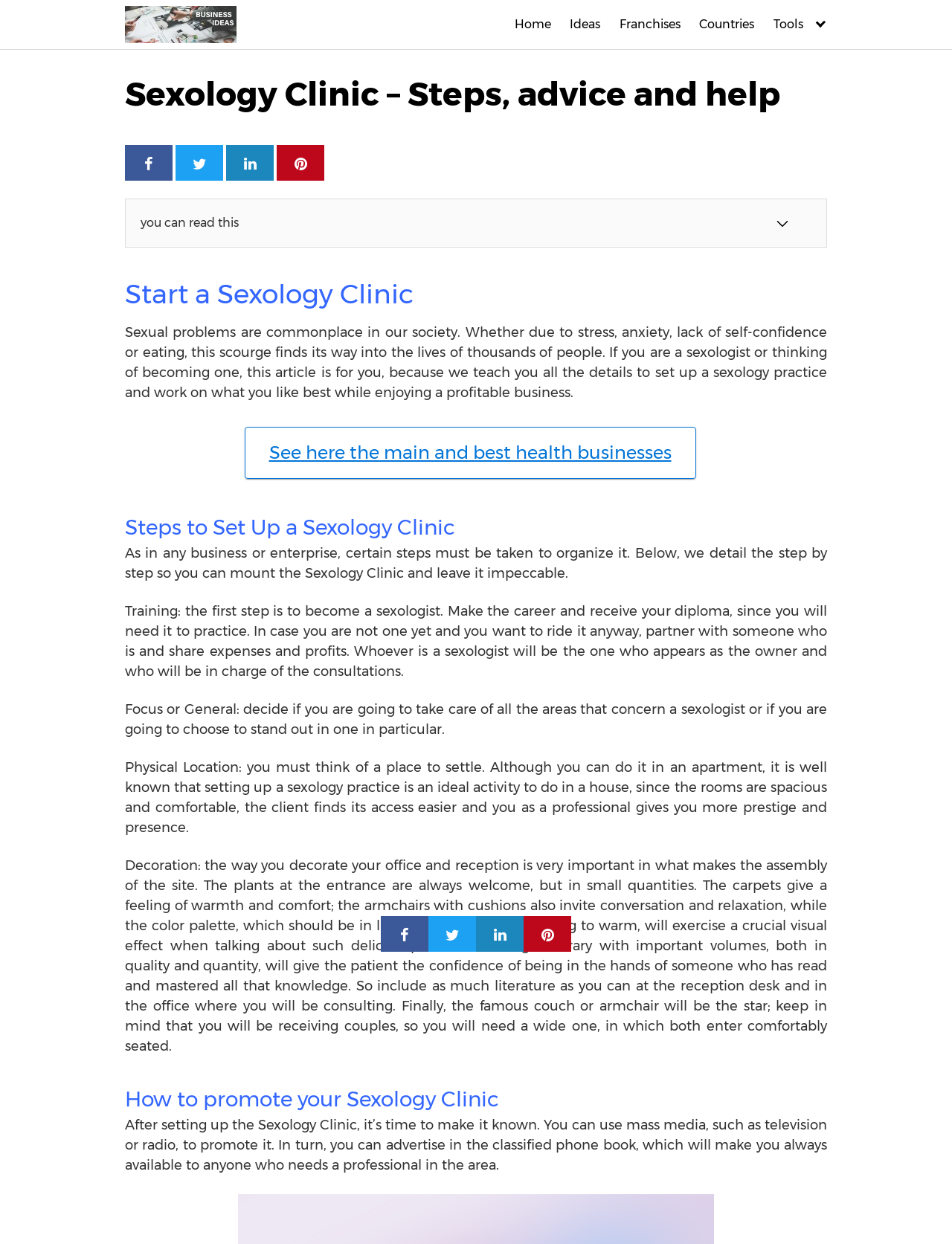Determine the bounding box coordinates for the region that must be clicked to execute the following instruction: "Read the article about setting up a sexology clinic".

[0.131, 0.223, 0.869, 0.25]